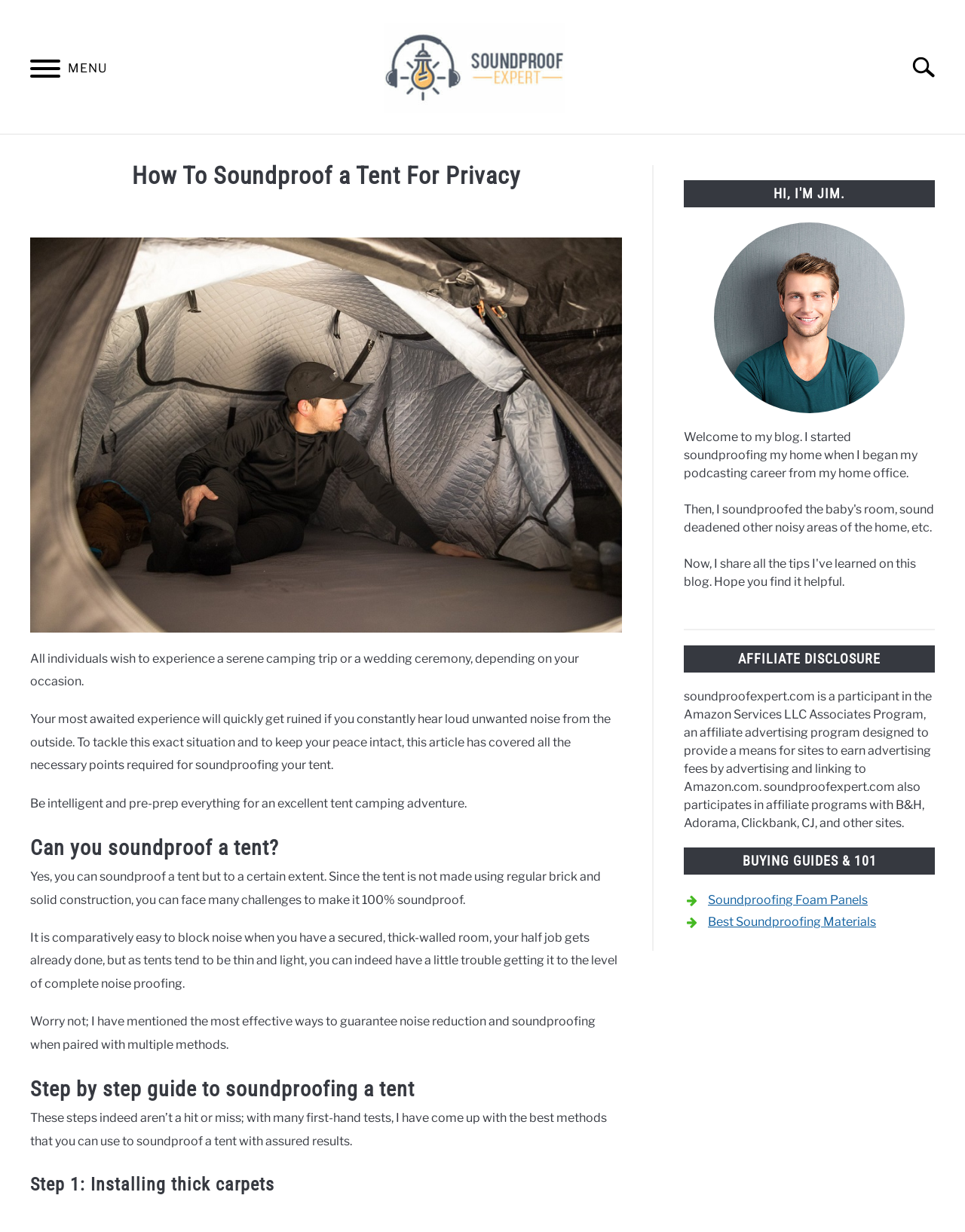Respond concisely with one word or phrase to the following query:
What is the topic of the affiliate program?

Soundproofing